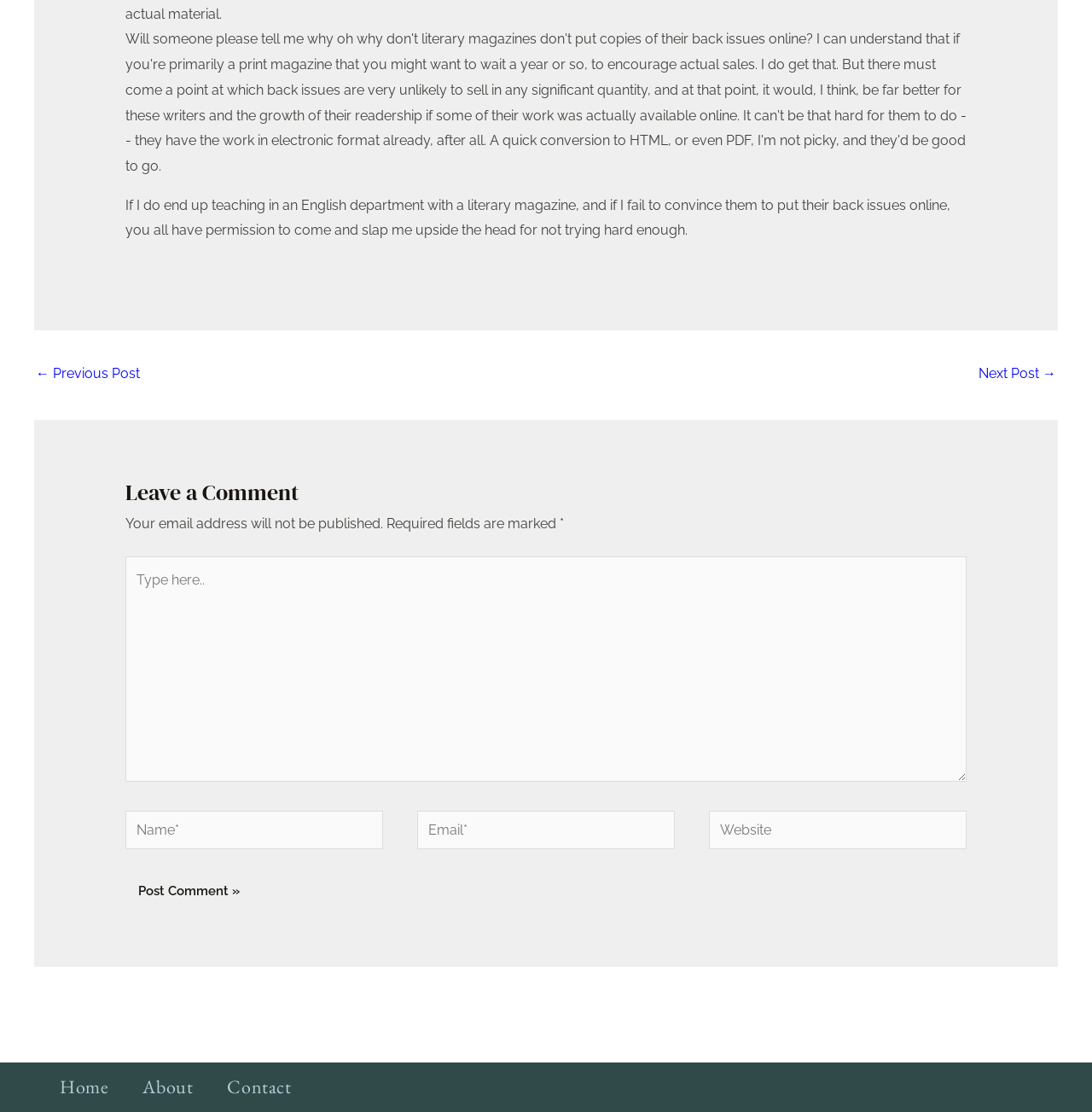Identify the bounding box for the UI element described as: "Contact". The coordinates should be four float numbers between 0 and 1, i.e., [left, top, right, bottom].

[0.193, 0.963, 0.283, 0.992]